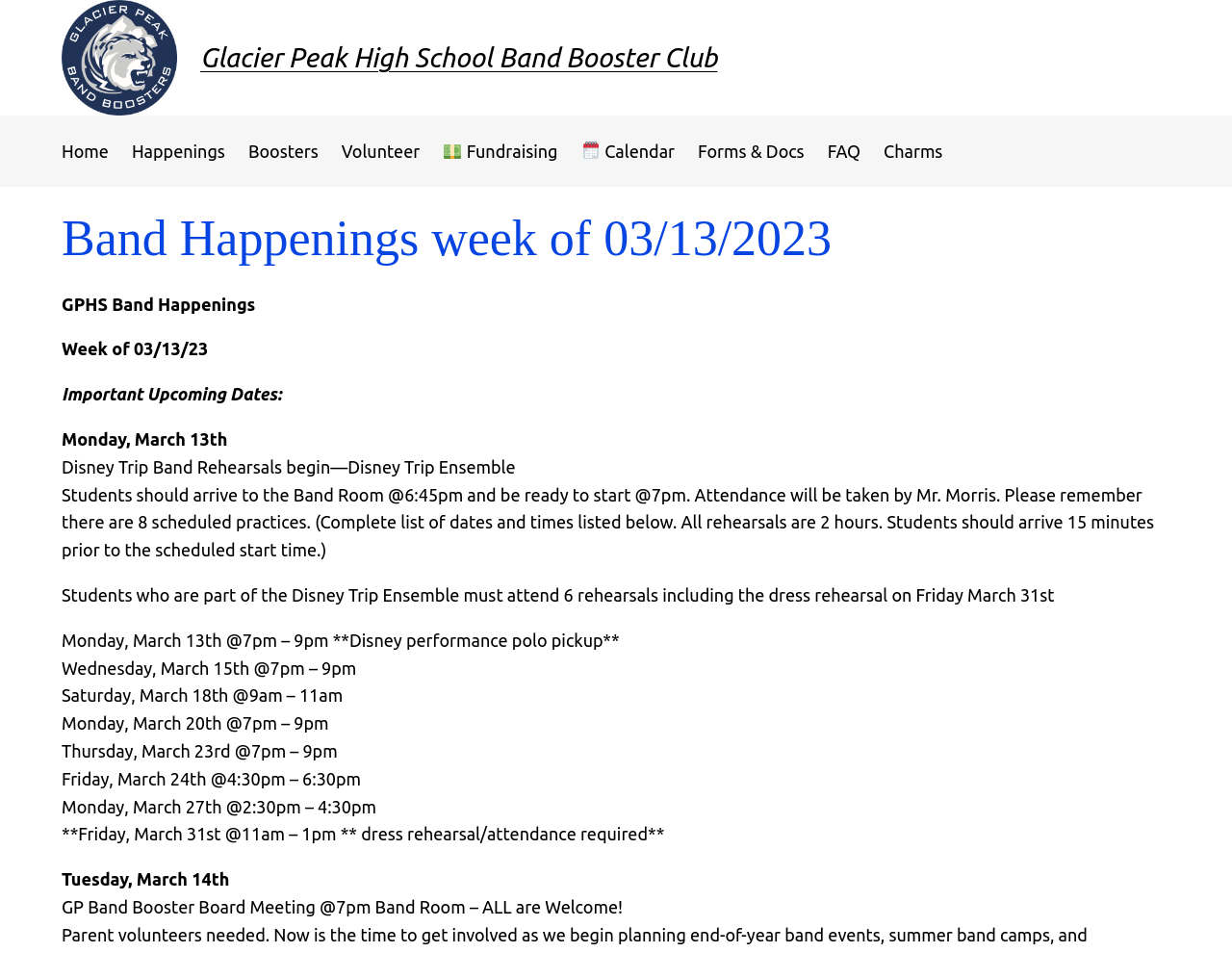Please determine the bounding box coordinates for the element with the description: "the jane gang".

None